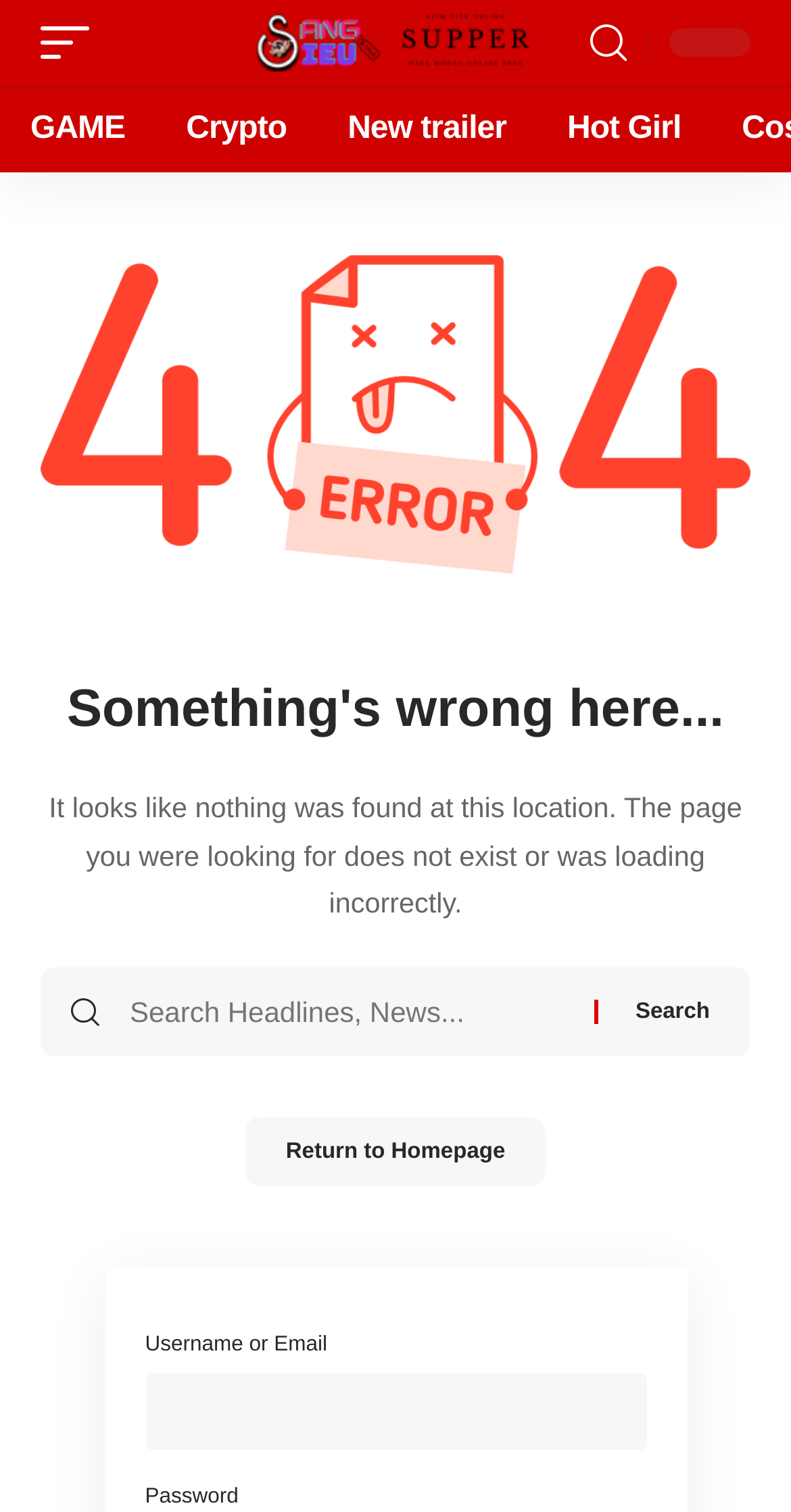By analyzing the image, answer the following question with a detailed response: What is the error message on this page?

The error message is indicated by the StaticText element with the text 'It looks like nothing was found at this location. The page you were looking for does not exist or was loading incorrectly.' which is located at [0.062, 0.524, 0.938, 0.608]